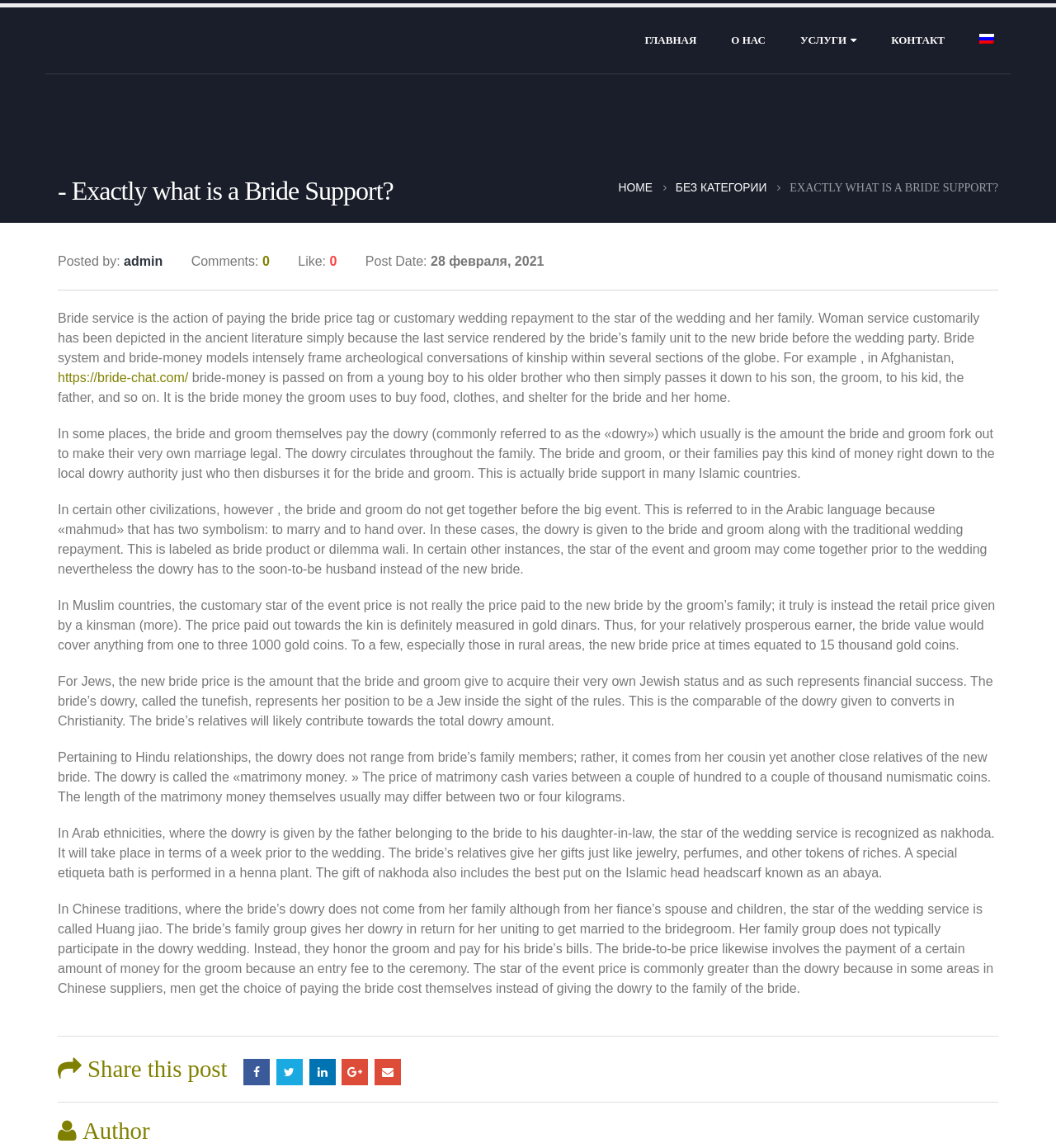What is the date of this post?
Please give a detailed and elaborate answer to the question.

The date of this post is mentioned at the top of the webpage, below the title, as '28 февраля, 2021'. This suggests that the post was published on February 28, 2021.